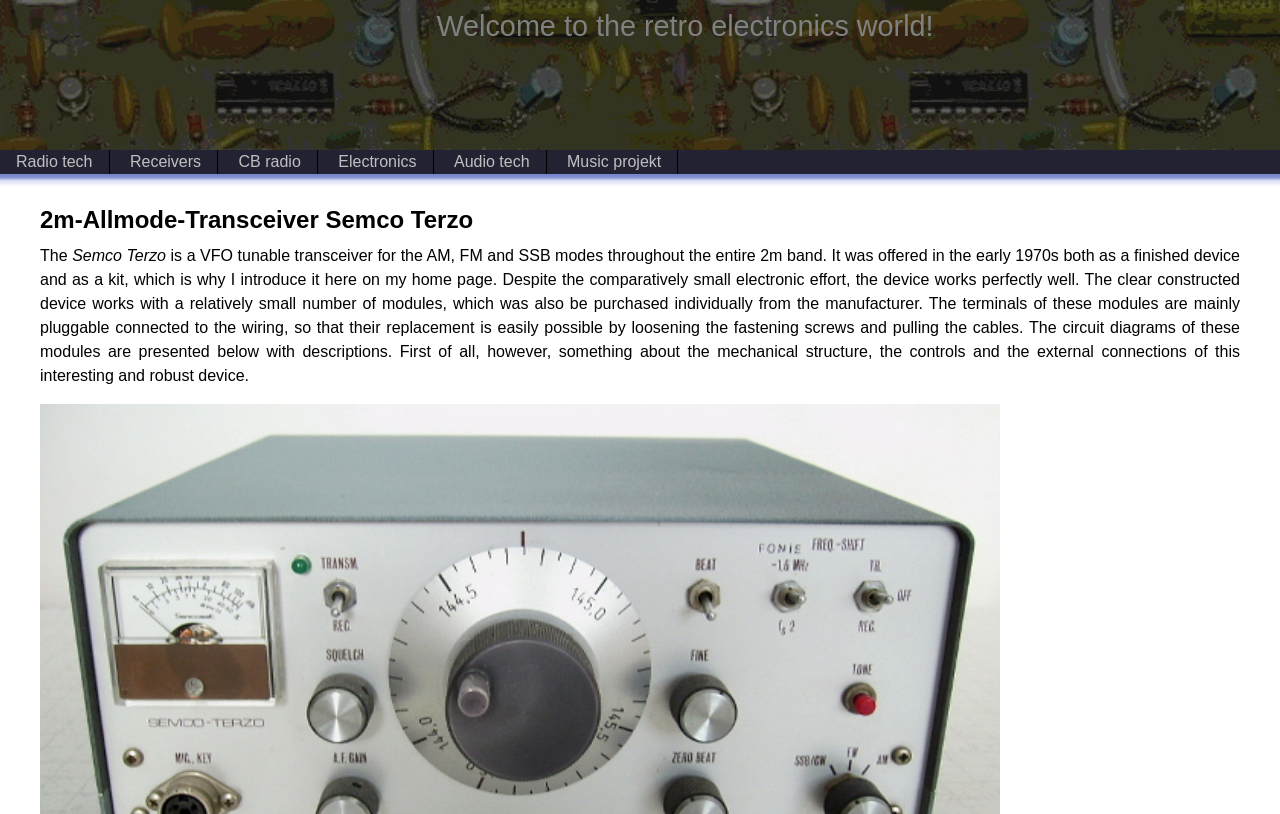Provide the bounding box coordinates in the format (top-left x, top-left y, bottom-right x, bottom-right y). All values are floating point numbers between 0 and 1. Determine the bounding box coordinate of the UI element described as: CB radio

[0.186, 0.188, 0.235, 0.209]